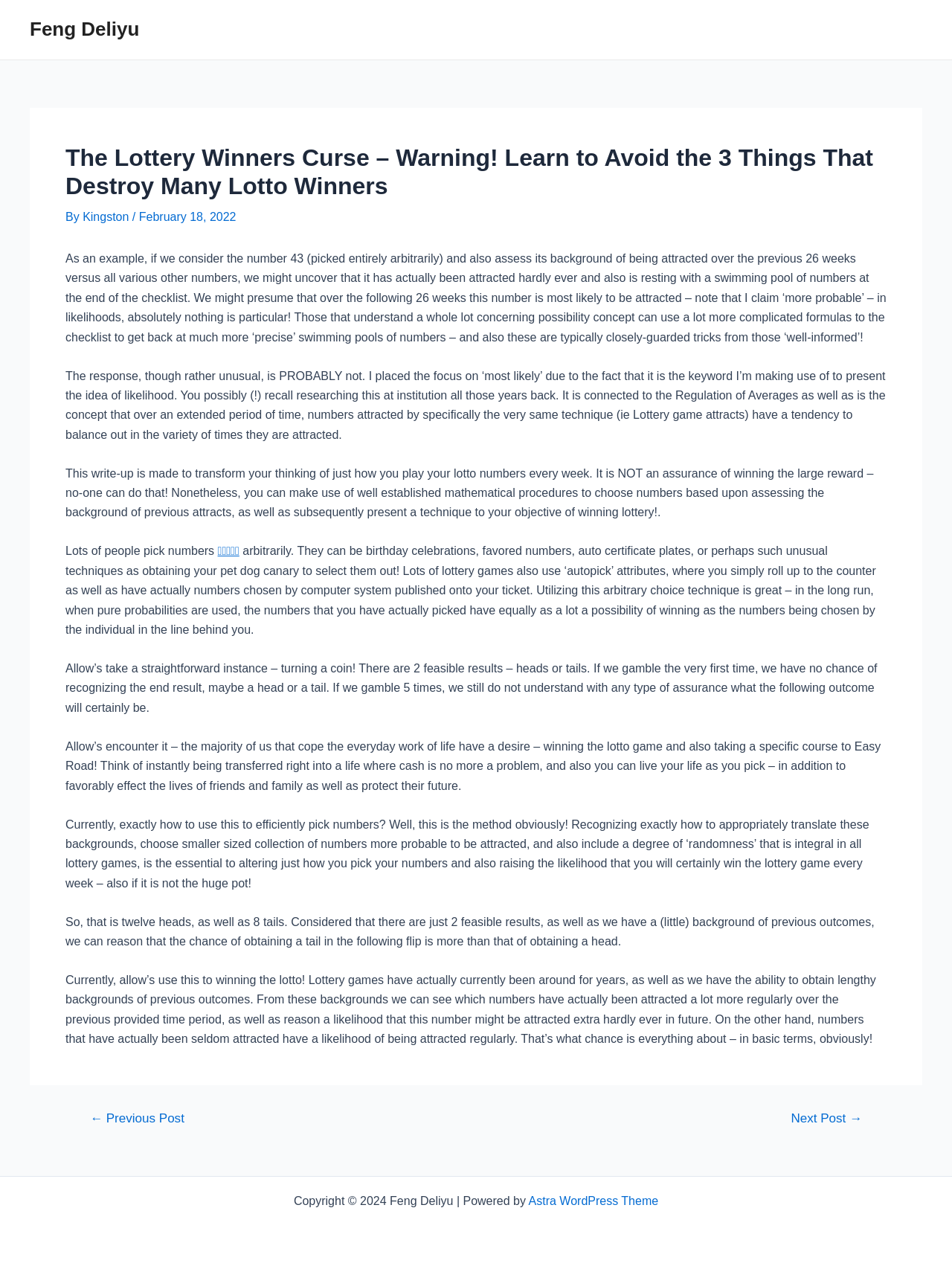Identify the bounding box coordinates of the HTML element based on this description: "Feng Deliyu".

[0.031, 0.014, 0.146, 0.032]